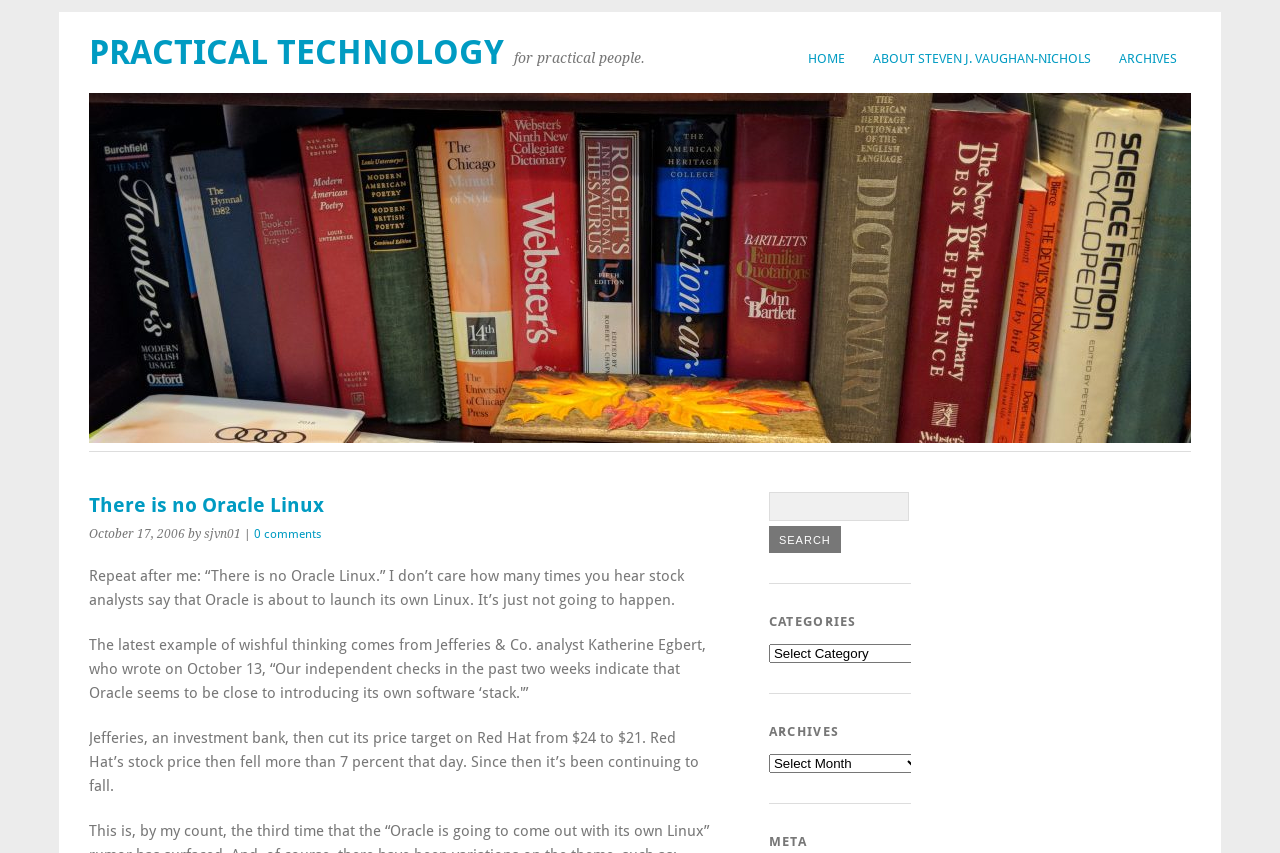Locate the bounding box coordinates of the clickable element to fulfill the following instruction: "search for something". Provide the coordinates as four float numbers between 0 and 1 in the format [left, top, right, bottom].

[0.601, 0.577, 0.71, 0.611]